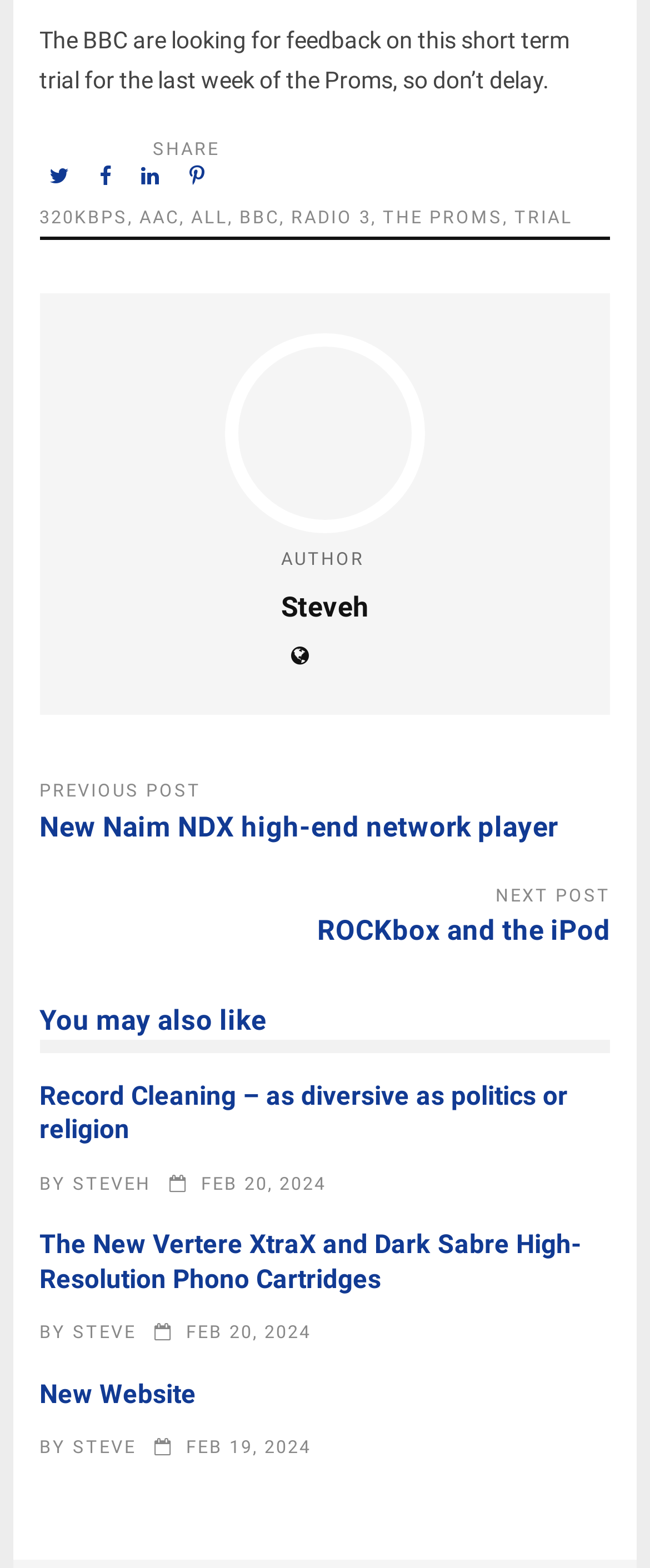What is the author of the current post?
Please give a detailed and thorough answer to the question, covering all relevant points.

I found the author's name by looking at the 'AUTHOR' label and the corresponding link 'Steveh' next to it.